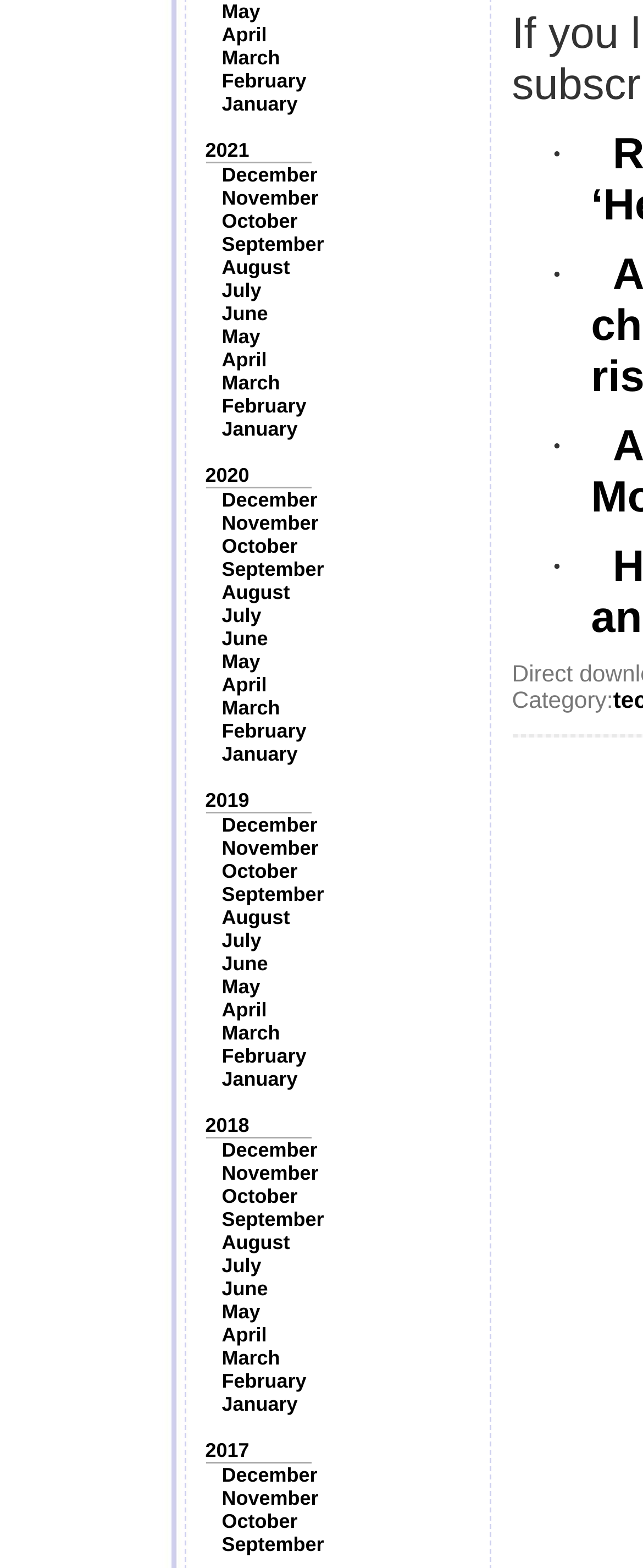Locate the bounding box coordinates of the clickable area needed to fulfill the instruction: "click Photography".

None